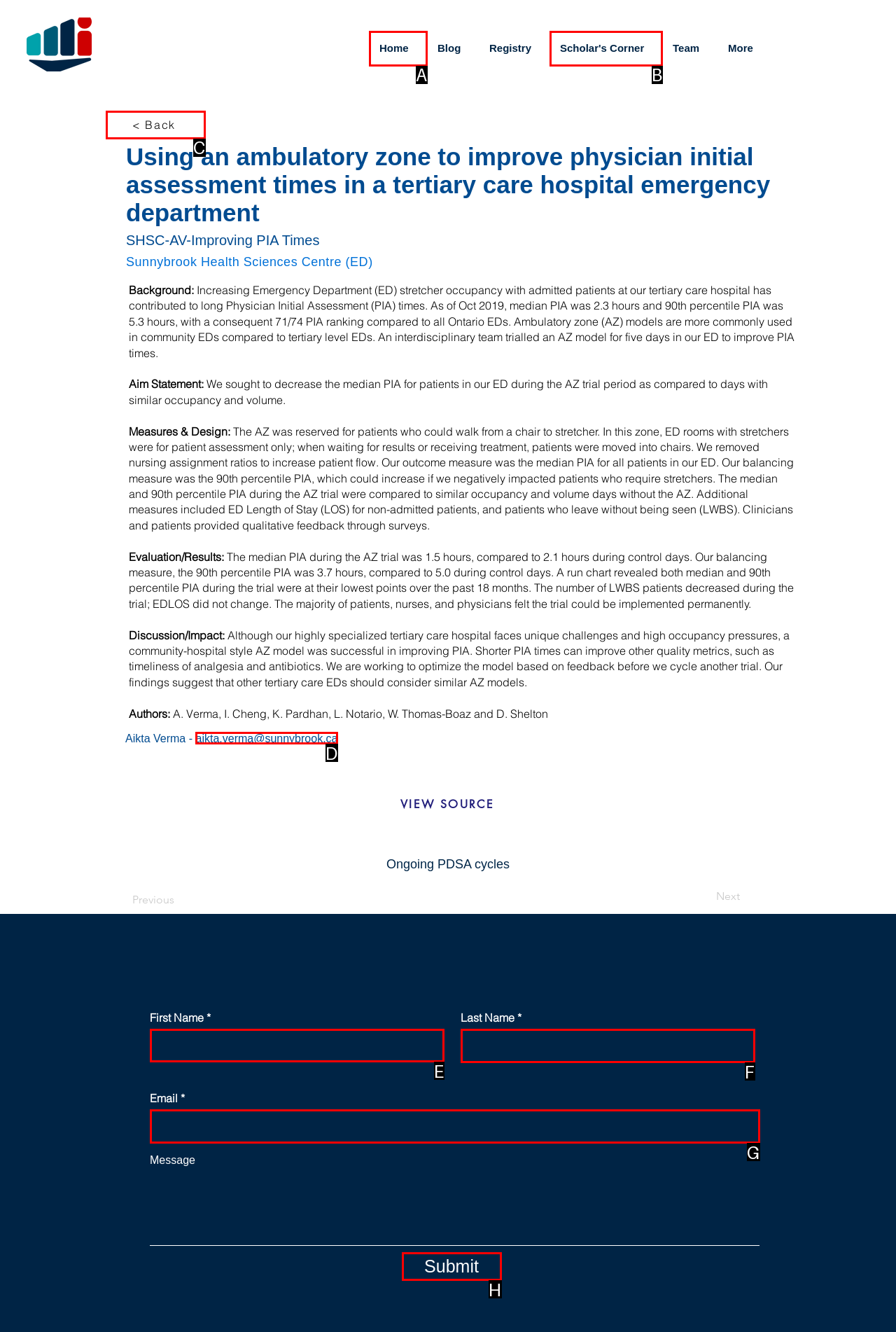Based on the element description: name="email", choose the HTML element that matches best. Provide the letter of your selected option.

G